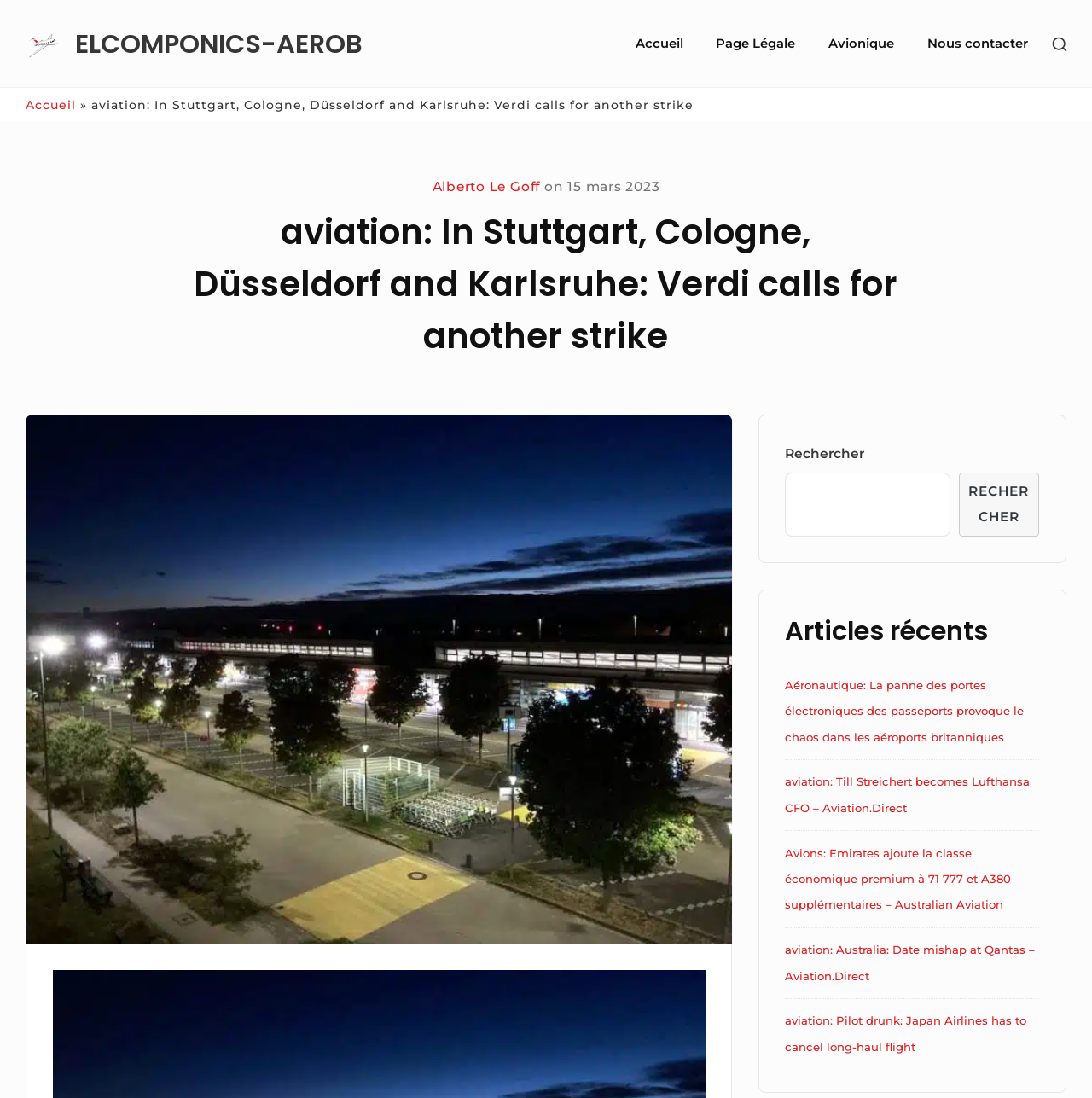Determine the coordinates of the bounding box for the clickable area needed to execute this instruction: "View recent articles".

[0.719, 0.561, 0.952, 0.588]